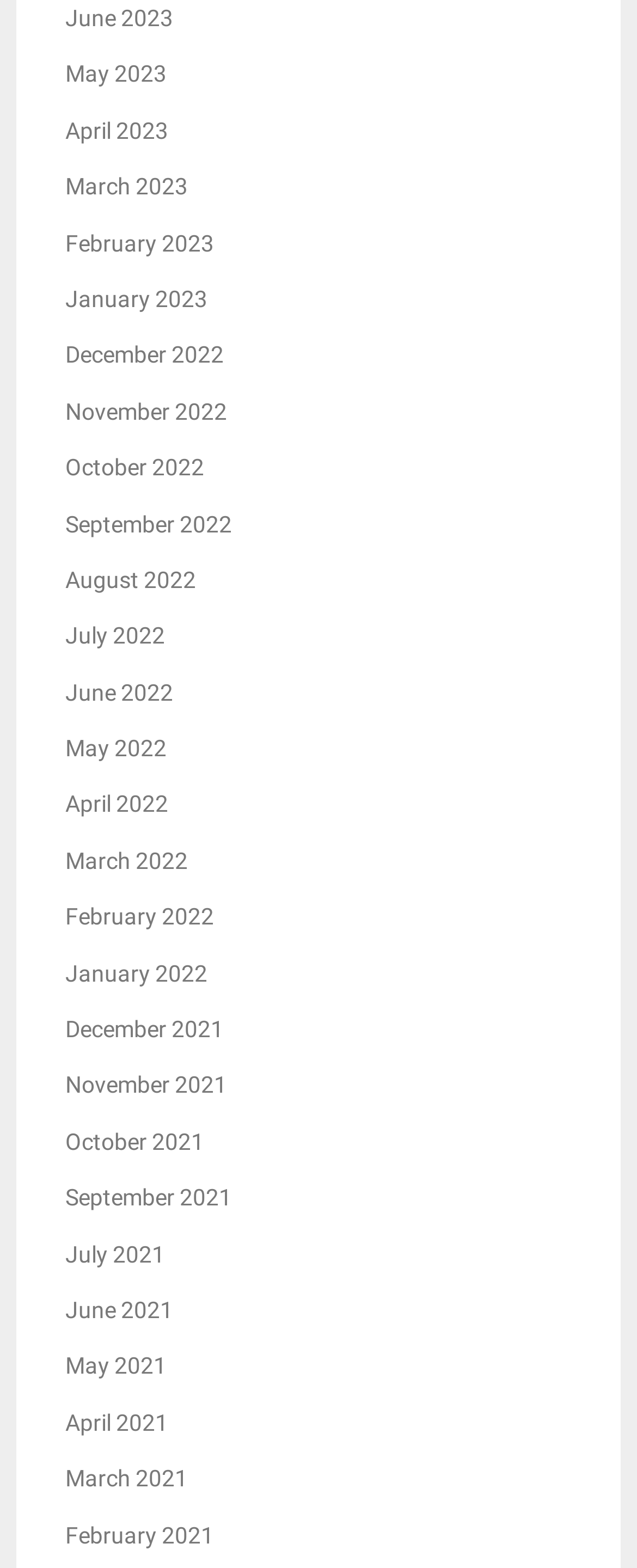Find the bounding box coordinates of the clickable area that will achieve the following instruction: "check January 2023".

[0.103, 0.182, 0.326, 0.199]